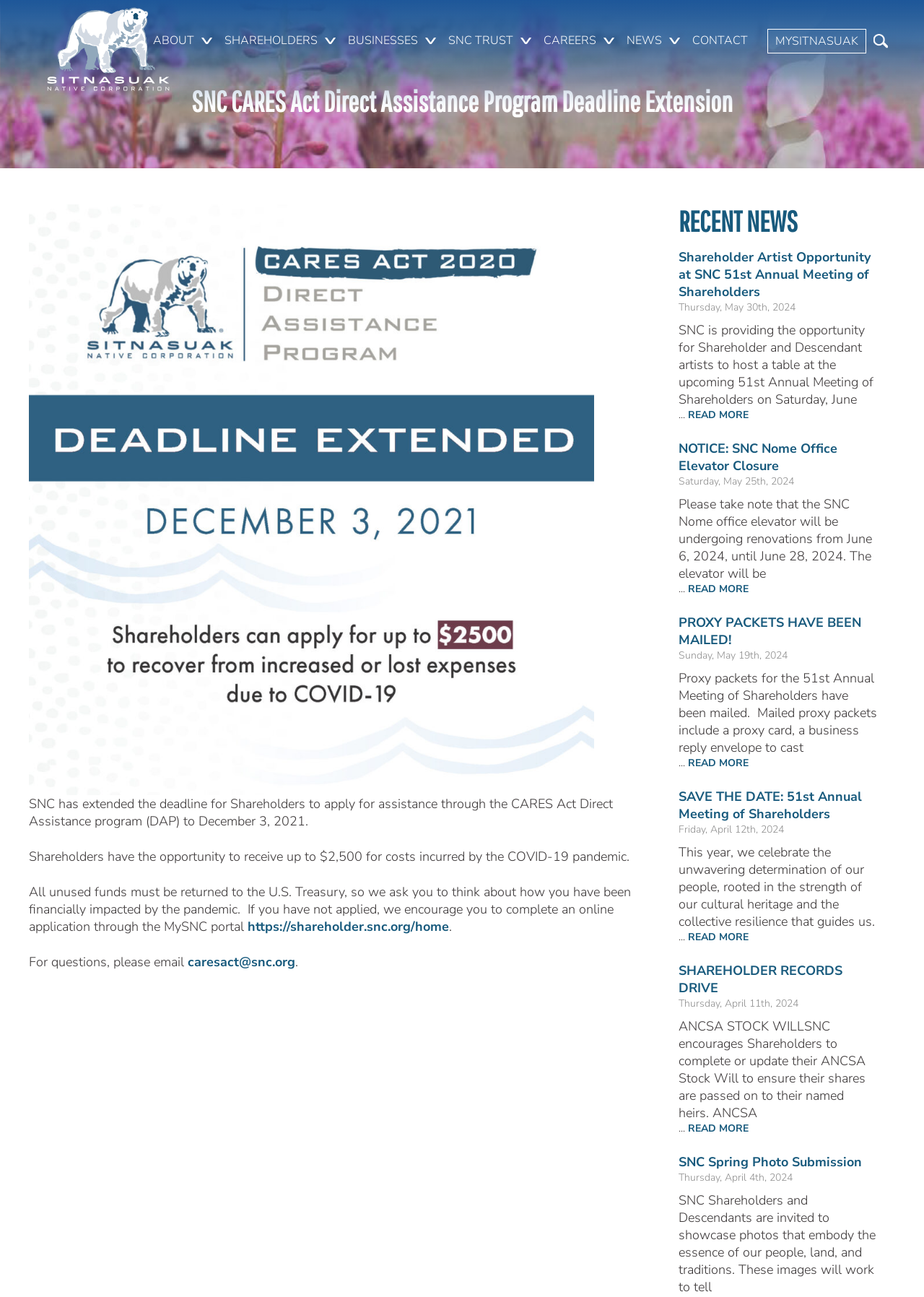Bounding box coordinates are specified in the format (top-left x, top-left y, bottom-right x, bottom-right y). All values are floating point numbers bounded between 0 and 1. Please provide the bounding box coordinate of the region this sentence describes: SHAREHOLDERS

[0.243, 0.022, 0.352, 0.037]